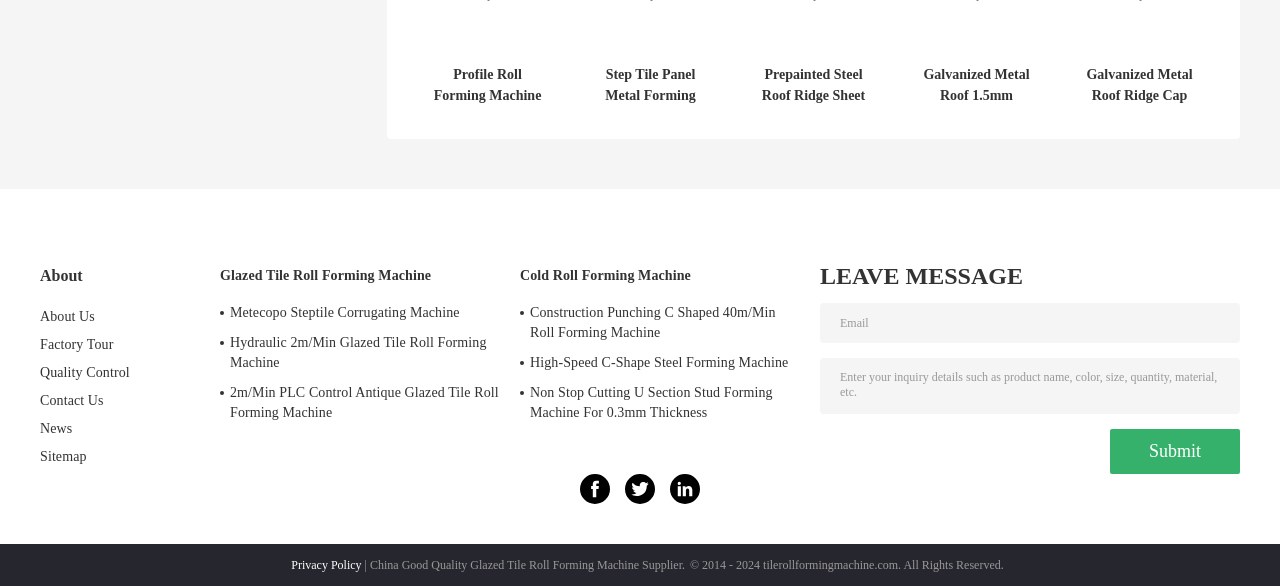Find the bounding box coordinates for the UI element that matches this description: "Sitemap".

[0.031, 0.766, 0.068, 0.792]